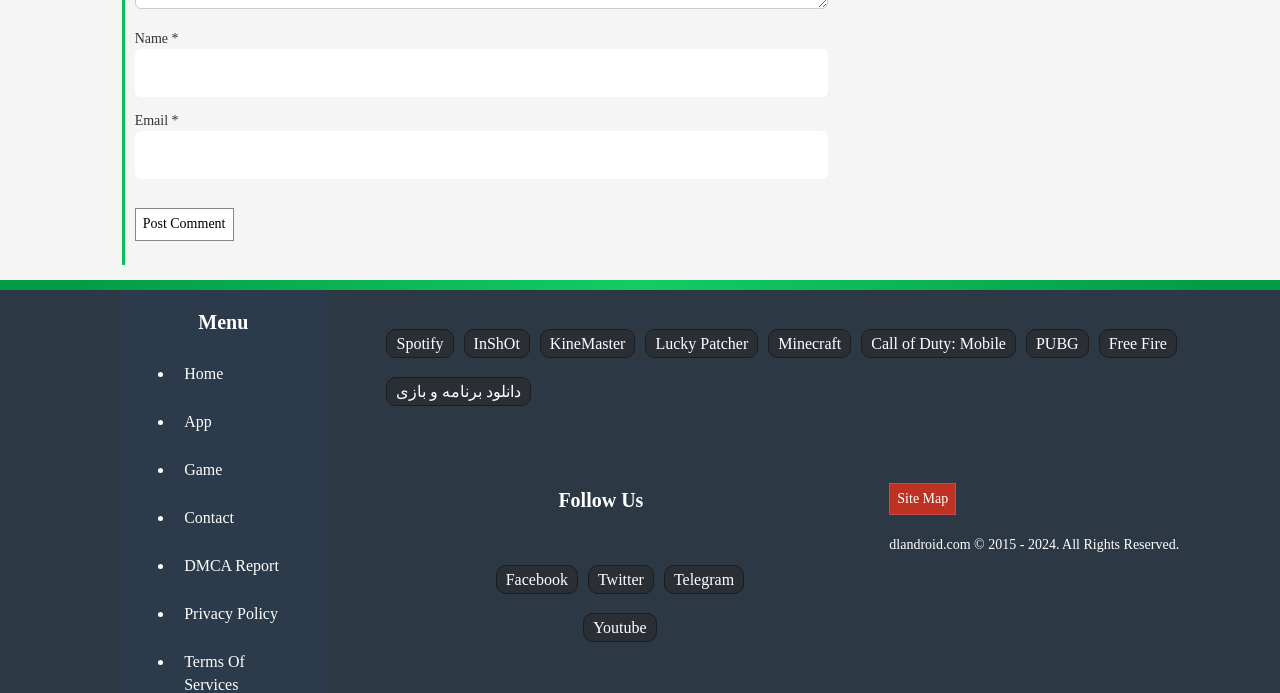Answer the question with a brief word or phrase:
What is the purpose of the button at the top?

Post Comment